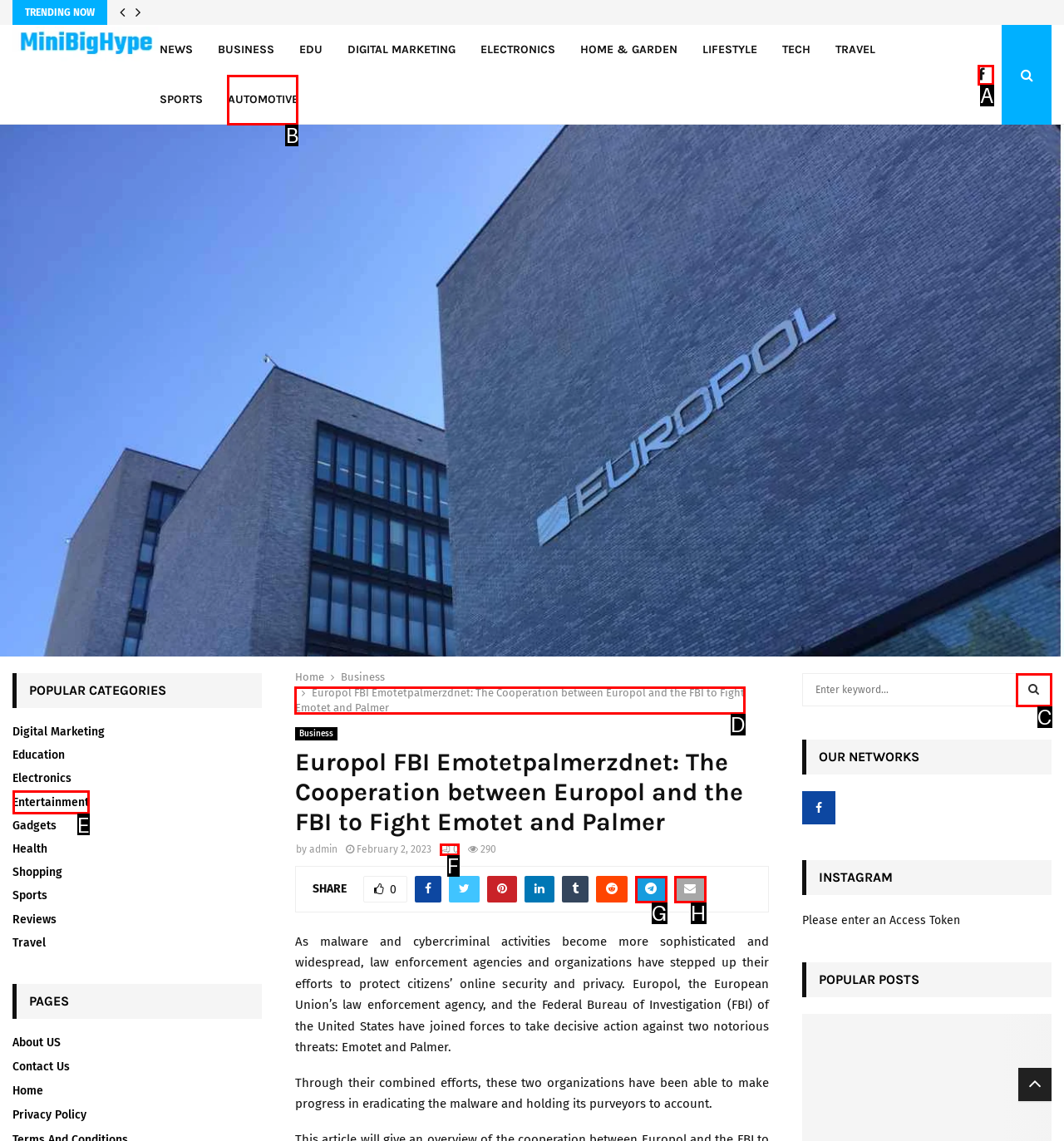Given the task: Read the article about Europol FBI Emotetpalmerzdnet, point out the letter of the appropriate UI element from the marked options in the screenshot.

D